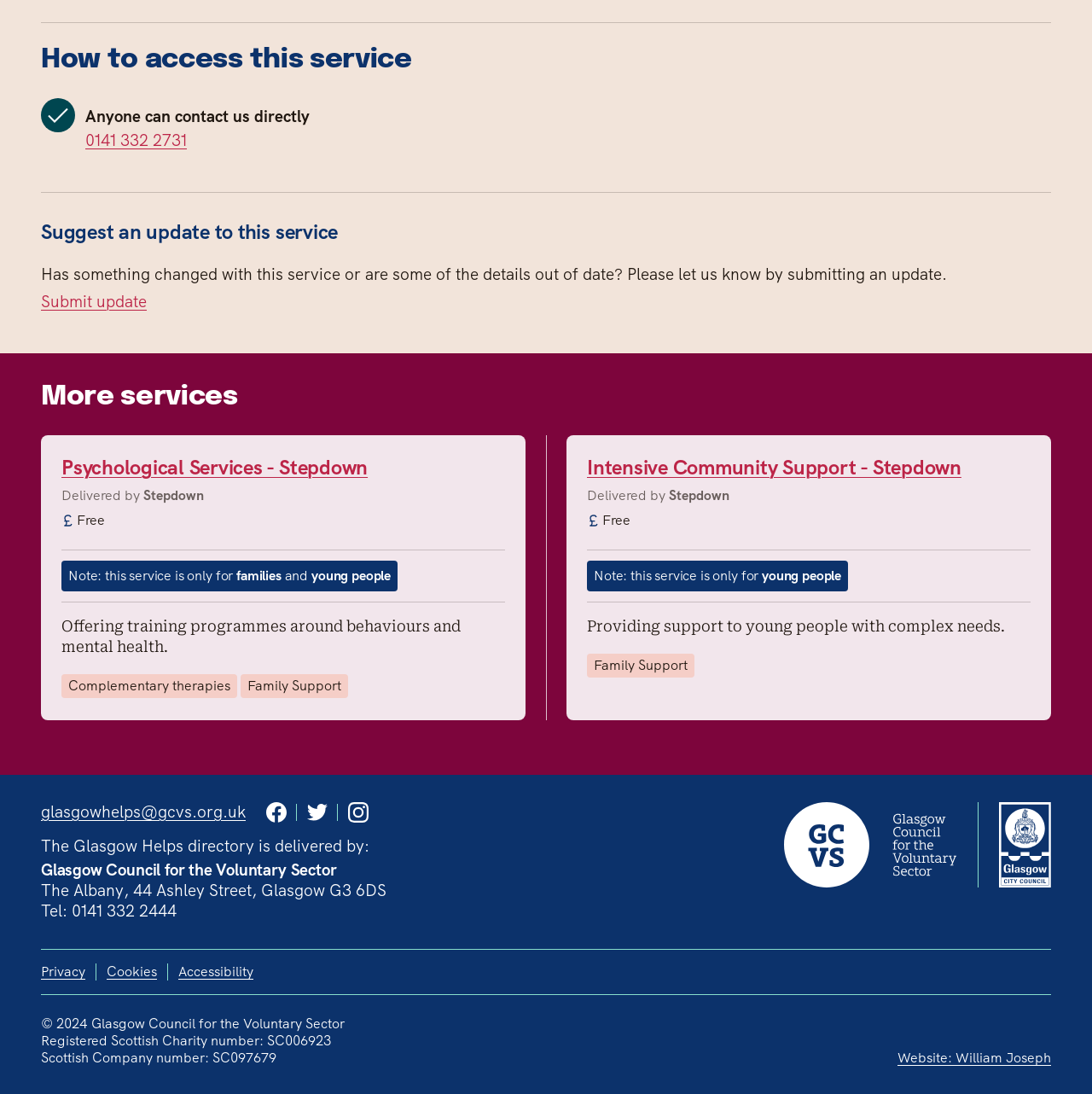Please find the bounding box coordinates of the element's region to be clicked to carry out this instruction: "View Psychological Services - Stepdown".

[0.056, 0.415, 0.337, 0.439]